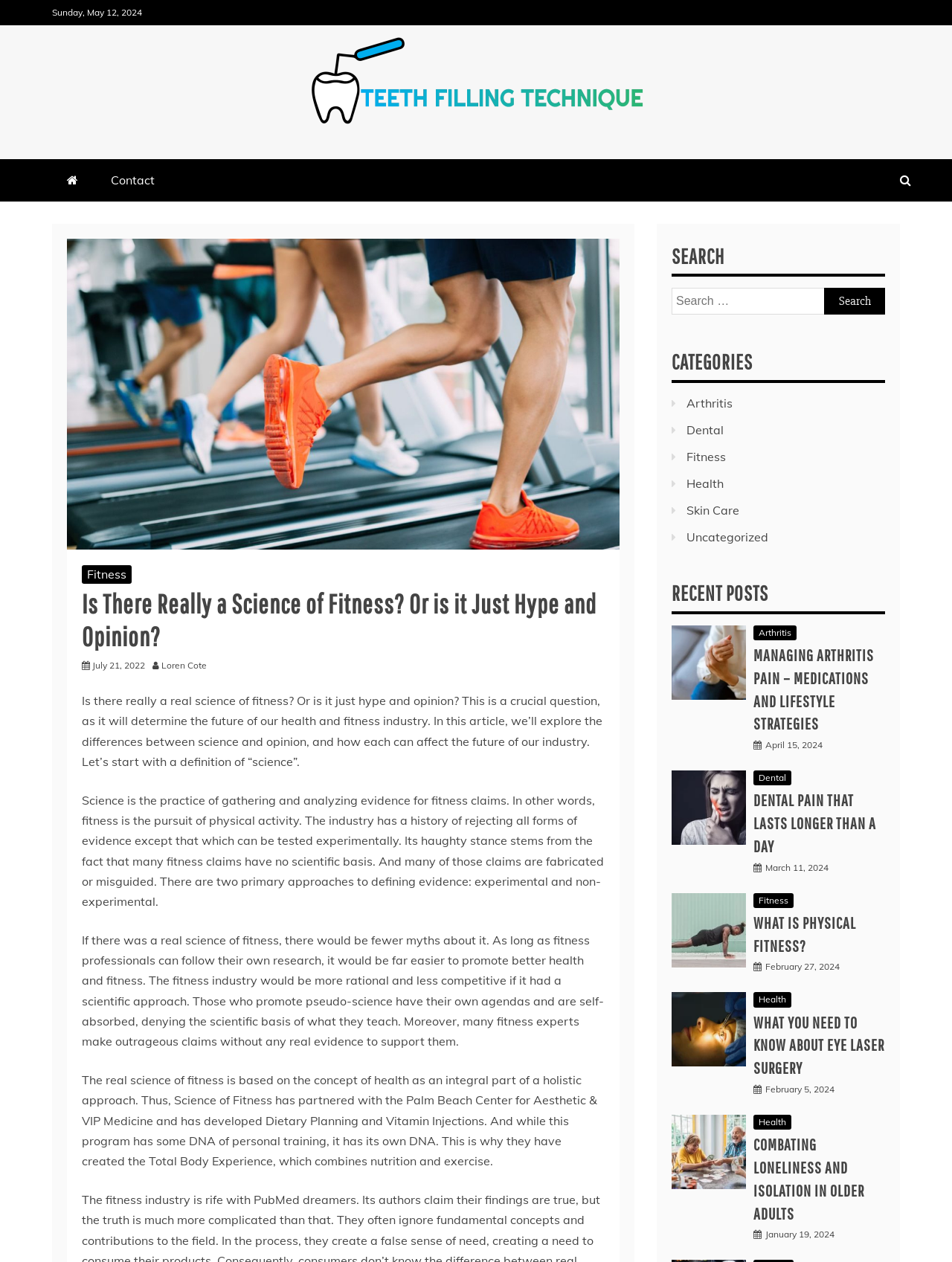Determine the bounding box coordinates of the UI element described below. Use the format (top-left x, top-left y, bottom-right x, bottom-right y) with floating point numbers between 0 and 1: parent_node: TEETH FILLING TECHNIQUE

[0.324, 0.027, 0.676, 0.121]